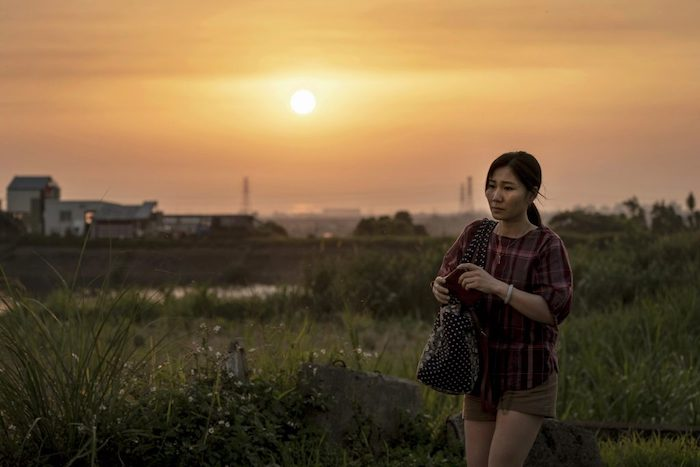What is the significance of the natural elements in the scene?
Based on the visual content, answer with a single word or a brief phrase.

Emotional depth